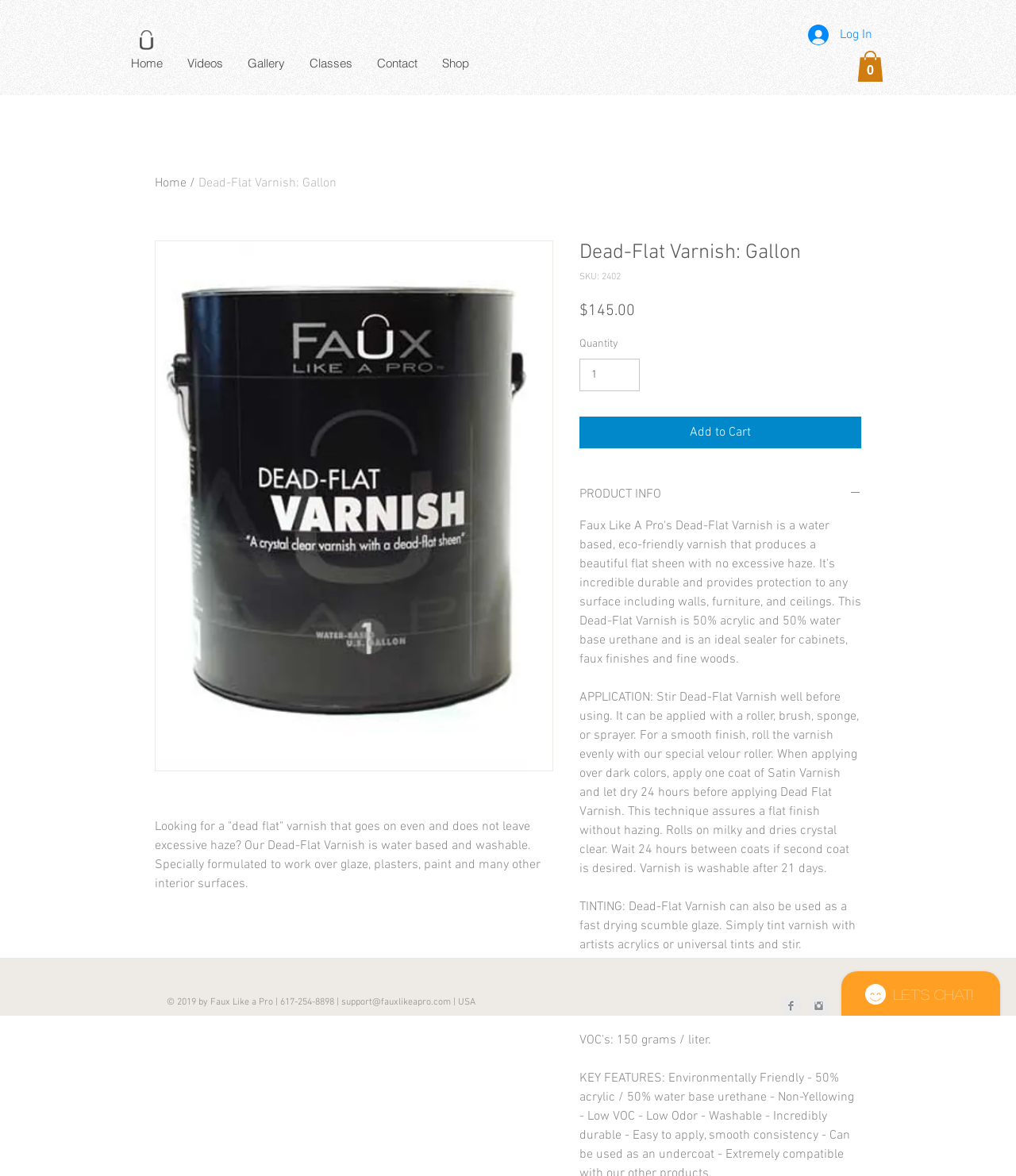Please identify the coordinates of the bounding box that should be clicked to fulfill this instruction: "Click the 'Shop' link".

[0.423, 0.043, 0.473, 0.064]